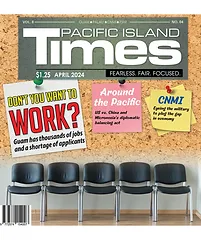Using the information from the screenshot, answer the following question thoroughly:
What is the main theme of the magazine cover?

The main theme of the magazine cover is employment opportunities, as highlighted by the prominent text 'DON'T YOU WANT TO WORK?' and the mention of thousands of jobs available in Guam.